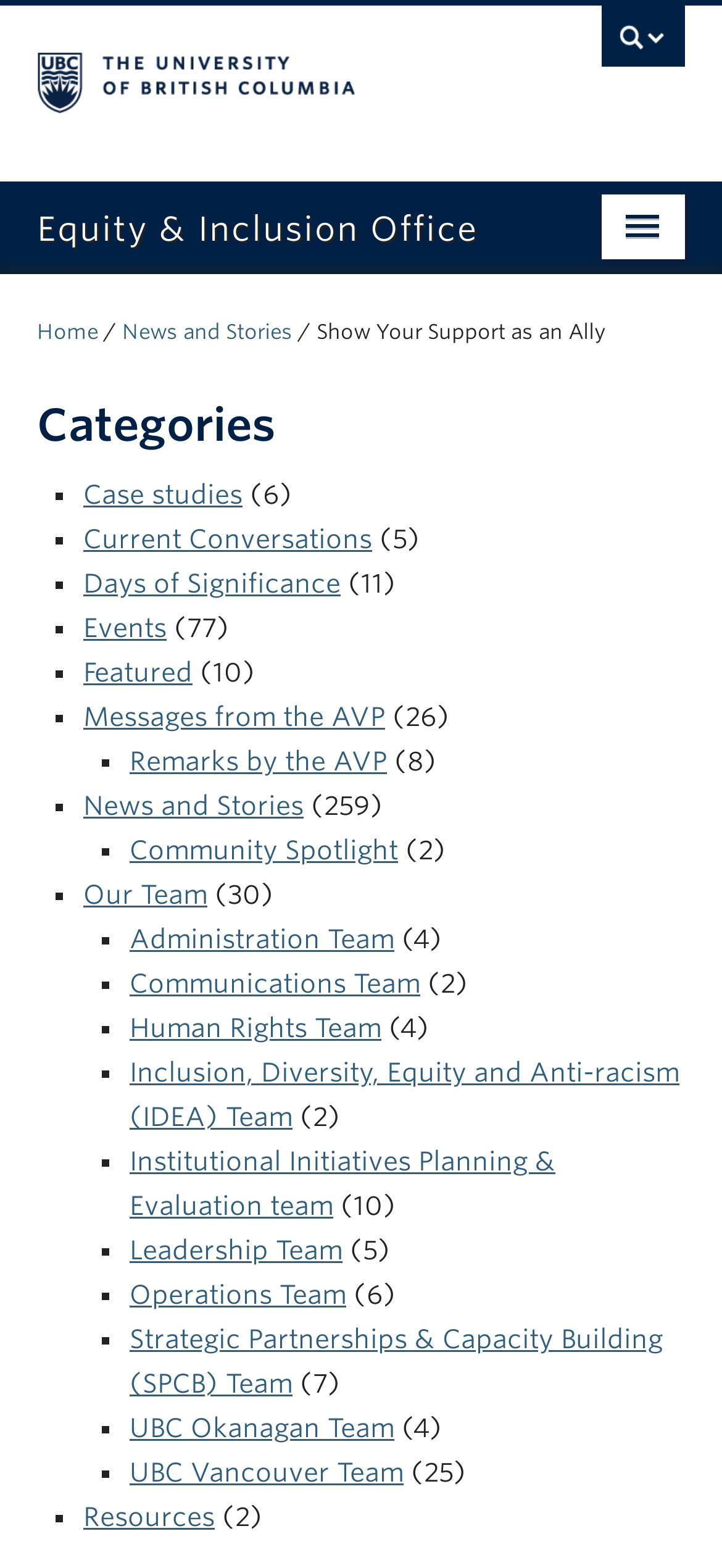Describe the webpage in detail, including text, images, and layout.

The webpage is titled "Show Your Support as an Ally - UBC Equity & Inclusion Office". At the top, there is a search bar and a link to "The University of British Columbia" on the left, and a "UBC Search" button on the right. Below this, there are several links to different sections of the website, including "About", "How We Can Help", "Resources", "Get Involved", "Upcoming Events", "News", and "StEAR Framework". Each of these links has a corresponding button to expand or collapse the menu.

On the left side of the page, there is a navigation menu with links to "Home", "News and Stories", and "Show Your Support as an Ally". The main content of the page is divided into sections, with a heading "Categories" at the top. Below this, there is a list of categories, each represented by a bullet point (■) and a link to a specific page. The categories include "Case studies", "Current Conversations", "Days of Significance", "Events", "Featured", "Messages from the AVP", "News and Stories", "Our Team", "Community Spotlight", "Administration Team", "Communications Team", "Human Rights Team", "Inclusion, Diversity, Equity and Anti-racism (IDEA) Team", "Institutional Initiatives Planning & Evaluation team", "Leadership Team", "Operations Team", and "Strategic Partnerships & Capacity Building (SPCB) Team". Each category has a number in parentheses, indicating the number of items in that category.

The layout of the page is organized, with clear headings and concise text. The use of bullet points and links makes it easy to navigate and find specific information.